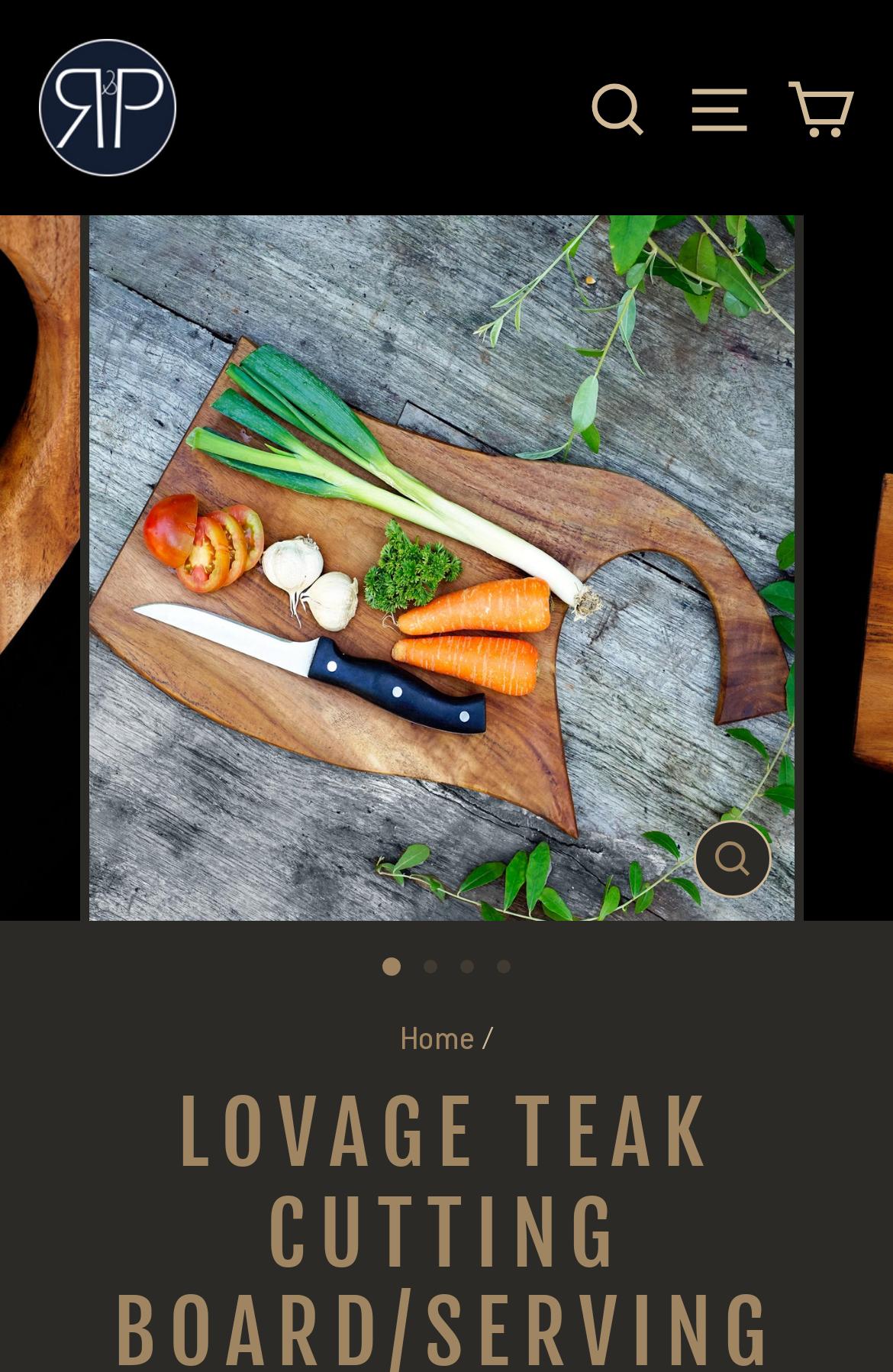What is the purpose of the 'CLOSE (ESC)' button?
Answer the question with a single word or phrase derived from the image.

To close the current selection